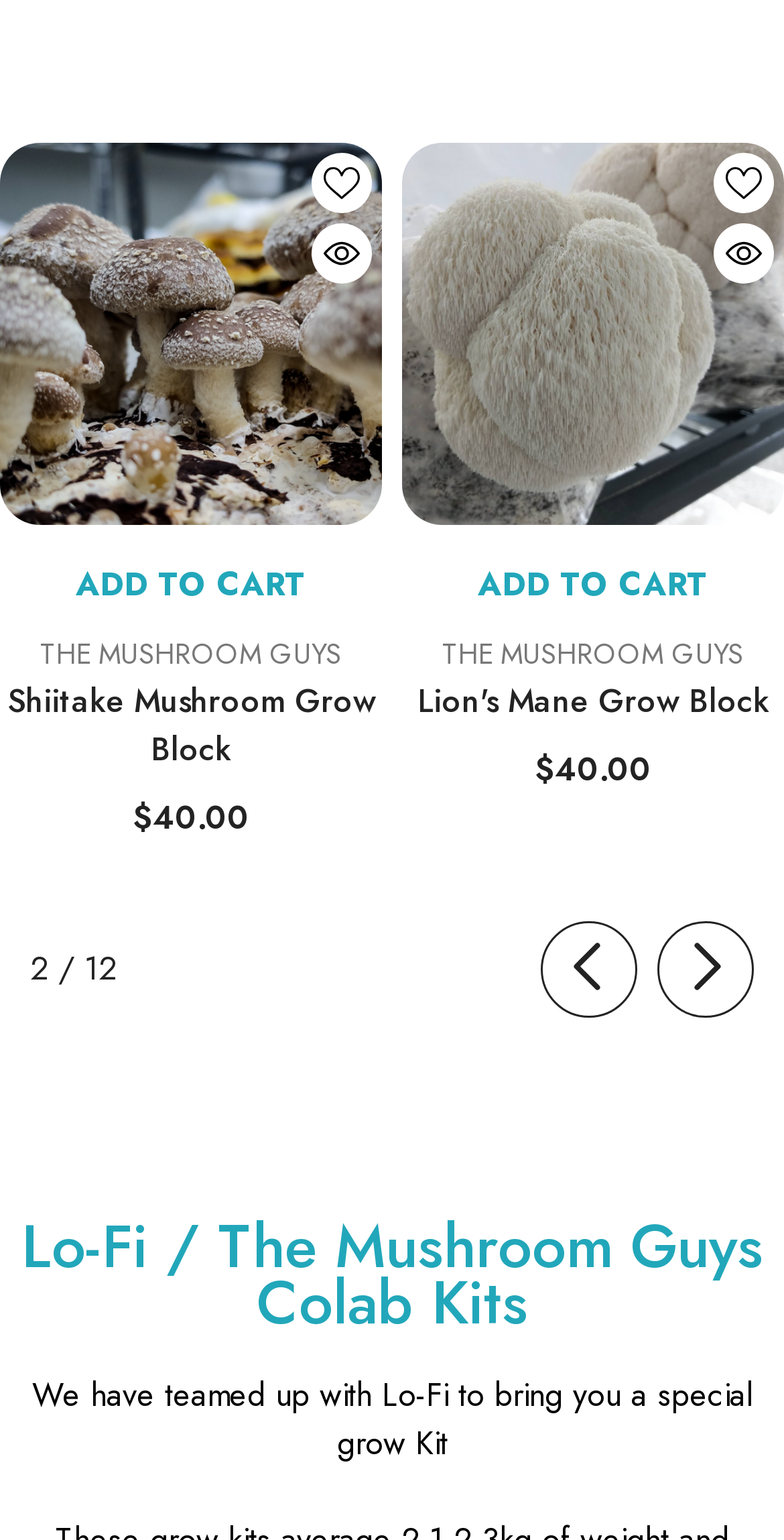Identify the bounding box coordinates for the element you need to click to achieve the following task: "Quick view Shiitake Mushroom Grow Block". The coordinates must be four float values ranging from 0 to 1, formatted as [left, top, right, bottom].

[0.397, 0.145, 0.474, 0.184]